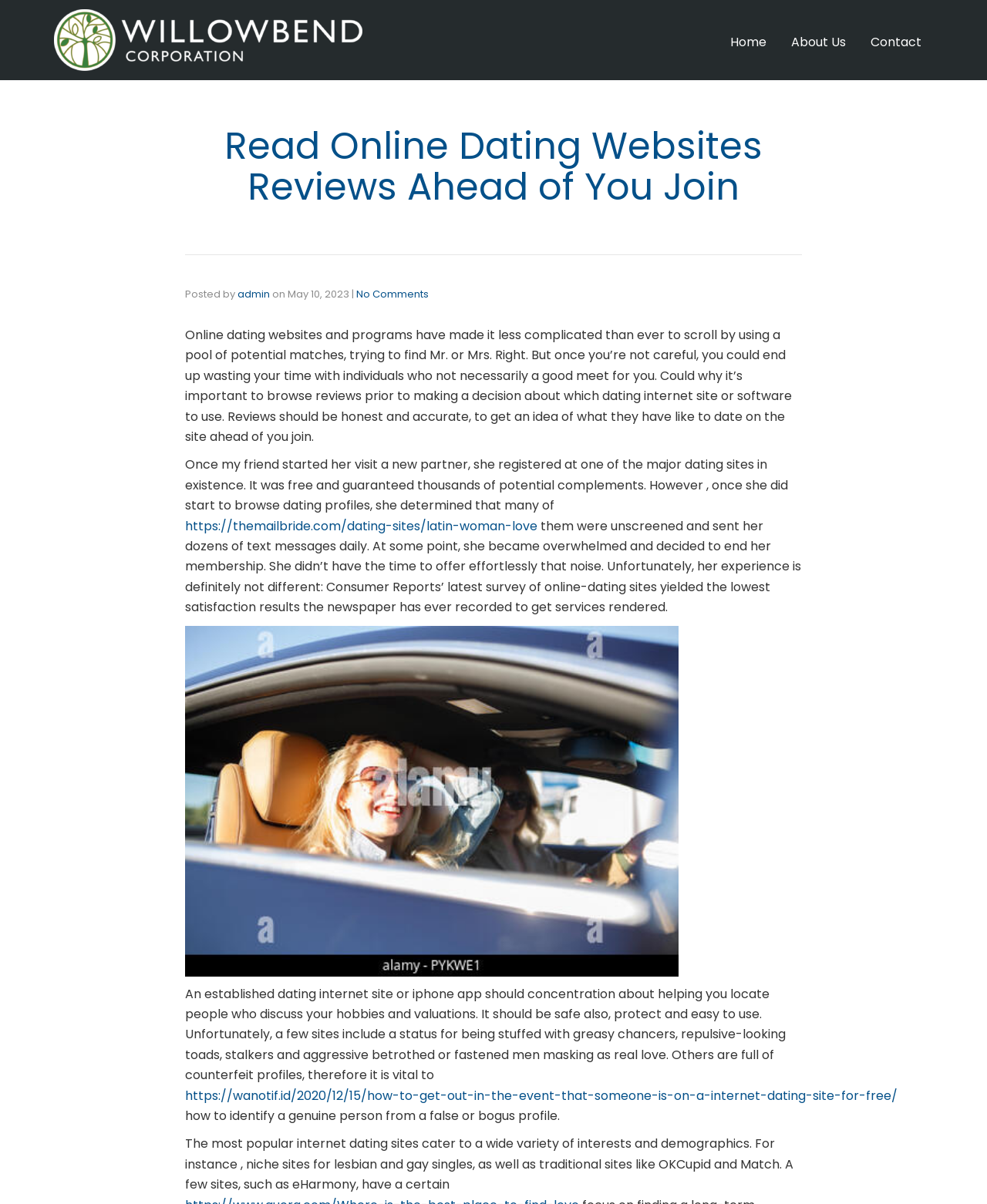Please find the main title text of this webpage.

Read Online Dating Websites Reviews Ahead of You Join